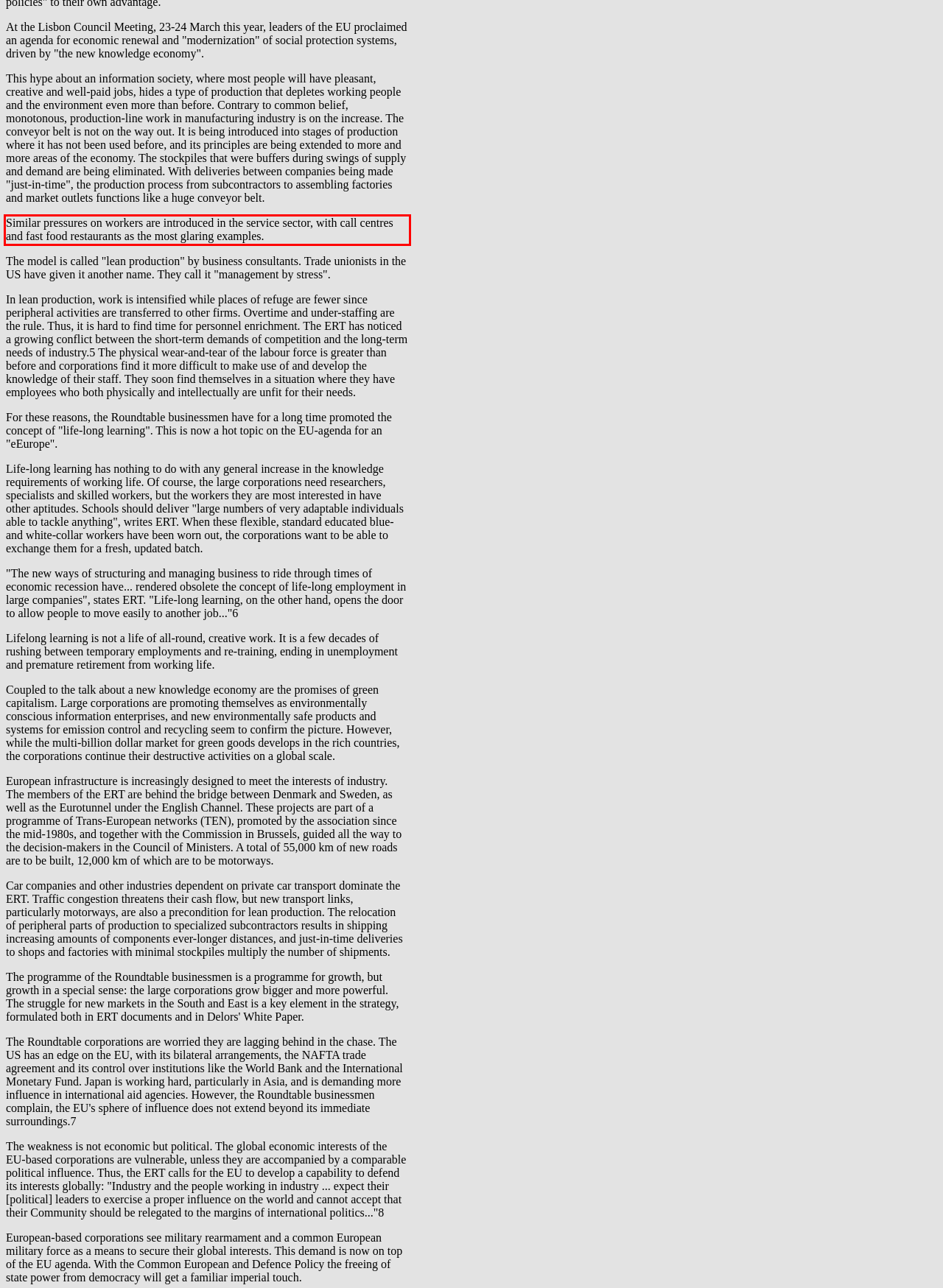Please examine the webpage screenshot containing a red bounding box and use OCR to recognize and output the text inside the red bounding box.

Similar pressures on workers are introduced in the service sector, with call centres and fast food restaurants as the most glaring examples.